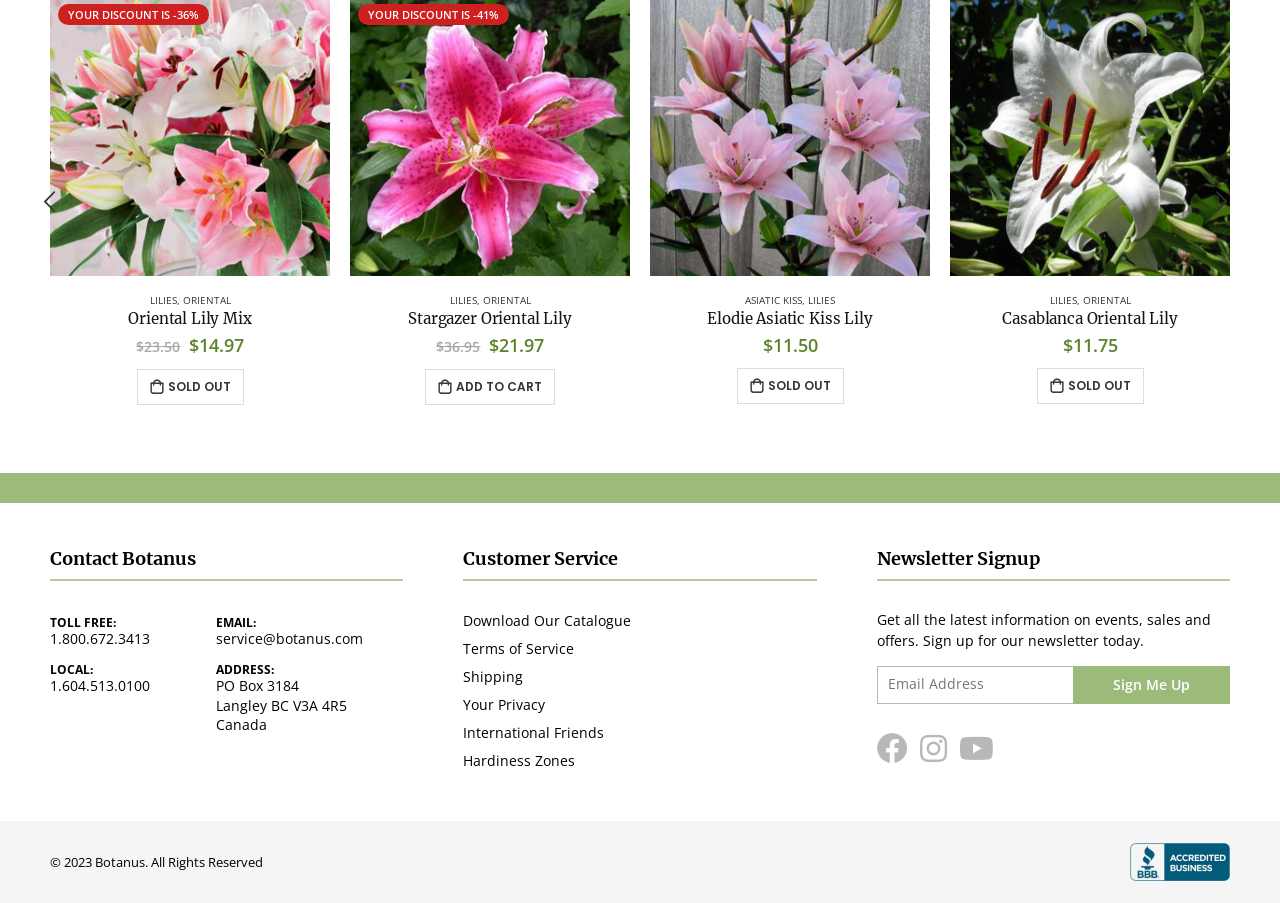Locate the bounding box coordinates of the item that should be clicked to fulfill the instruction: "Enter email address in the newsletter signup".

[0.685, 0.737, 0.838, 0.779]